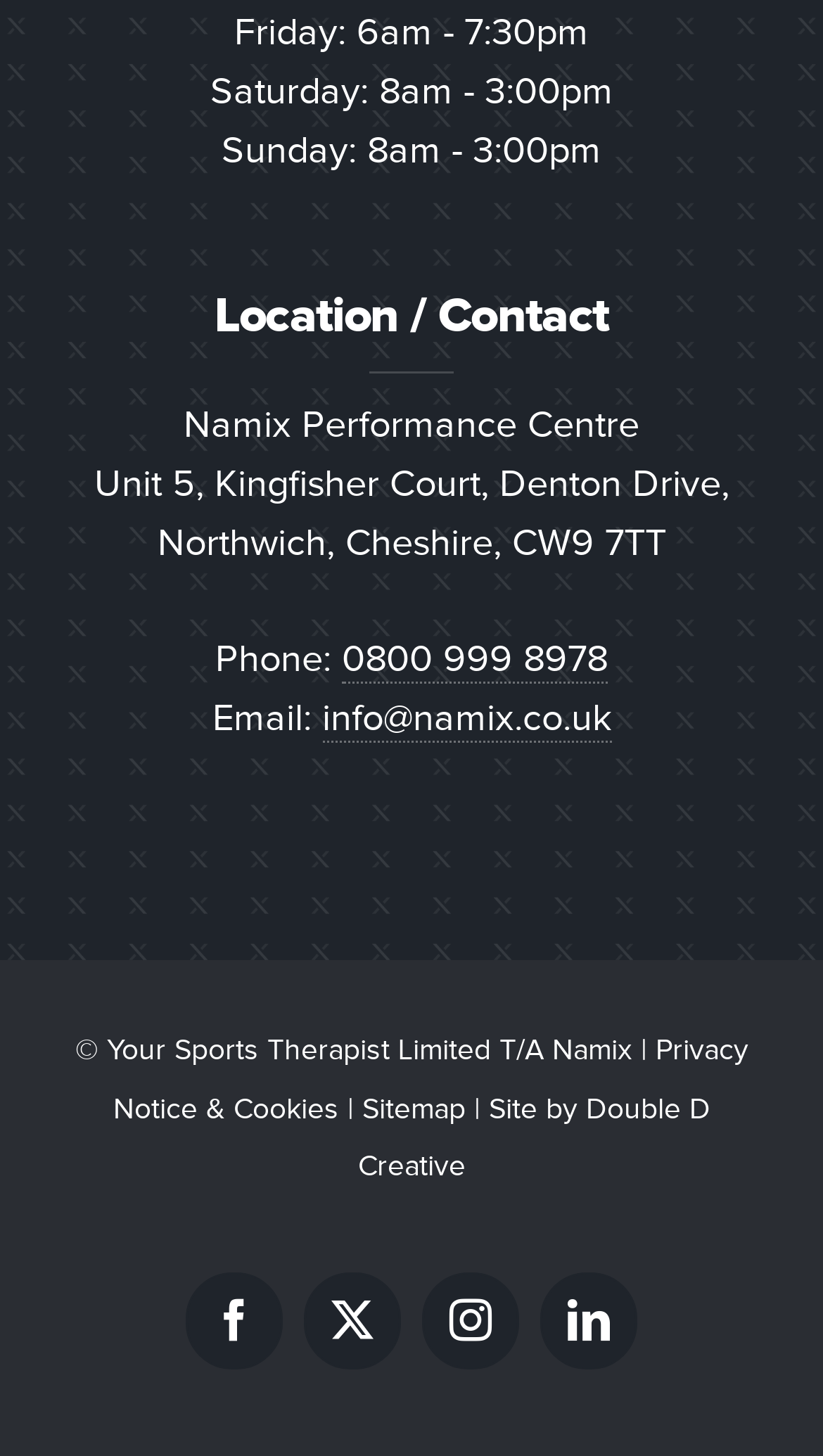Highlight the bounding box coordinates of the element that should be clicked to carry out the following instruction: "Send an email". The coordinates must be given as four float numbers ranging from 0 to 1, i.e., [left, top, right, bottom].

[0.391, 0.478, 0.742, 0.51]